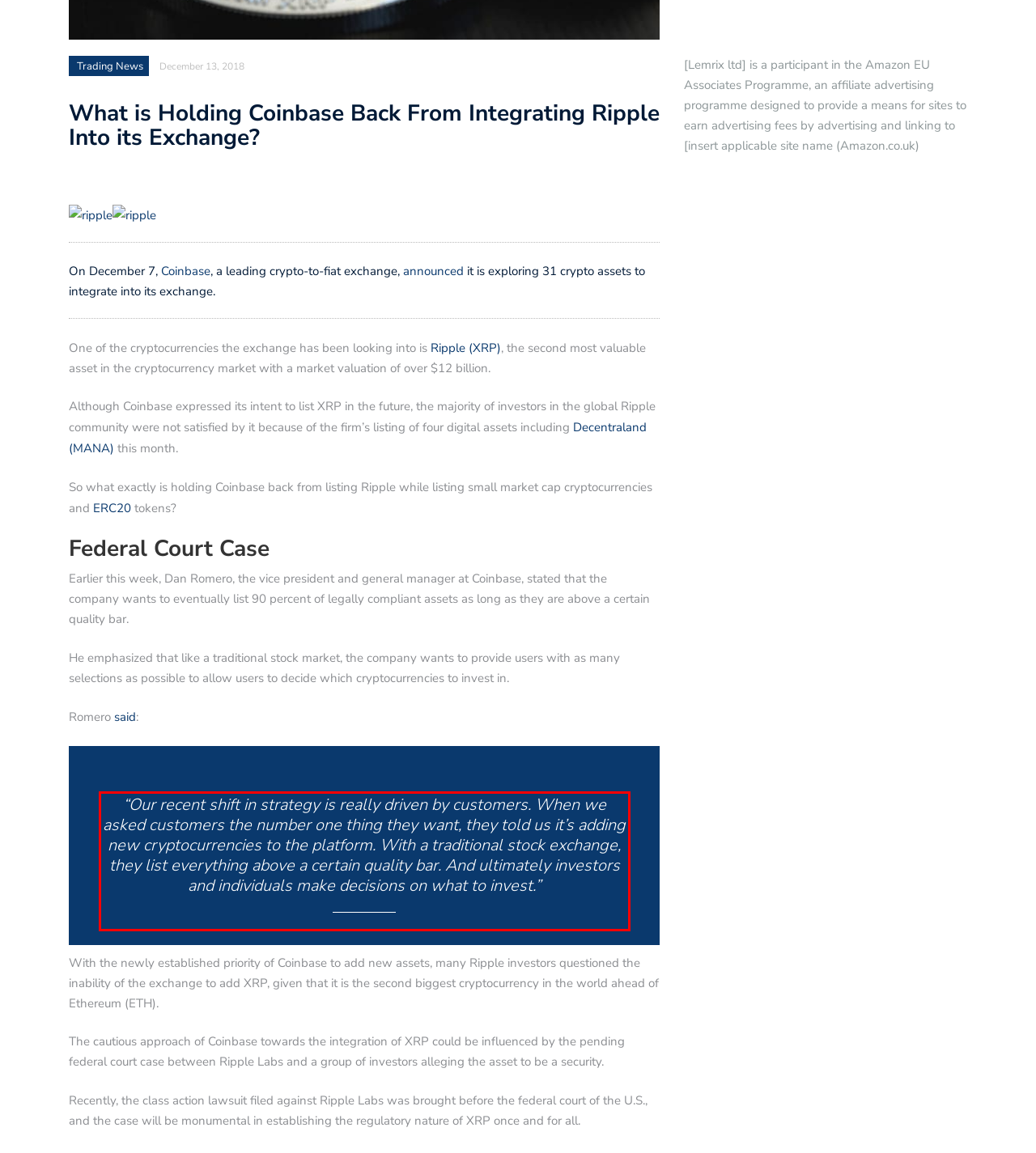Using OCR, extract the text content found within the red bounding box in the given webpage screenshot.

“Our recent shift in strategy is really driven by customers. When we asked customers the number one thing they want, they told us it’s adding new cryptocurrencies to the platform. With a traditional stock exchange, they list everything above a certain quality bar. And ultimately investors and individuals make decisions on what to invest.”